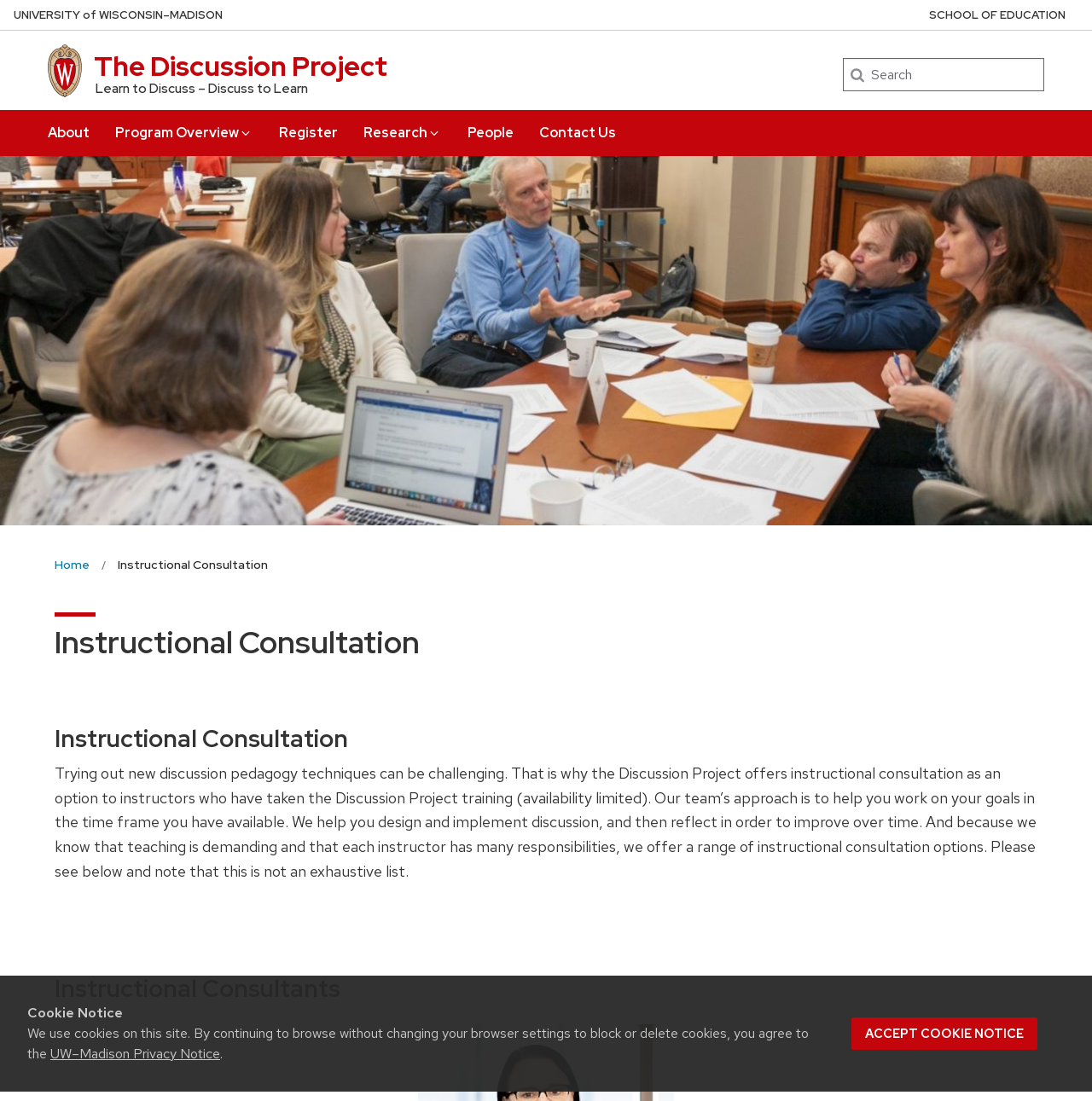Determine the bounding box coordinates of the region I should click to achieve the following instruction: "Learn more about the Discussion Project". Ensure the bounding box coordinates are four float numbers between 0 and 1, i.e., [left, top, right, bottom].

[0.086, 0.043, 0.354, 0.077]